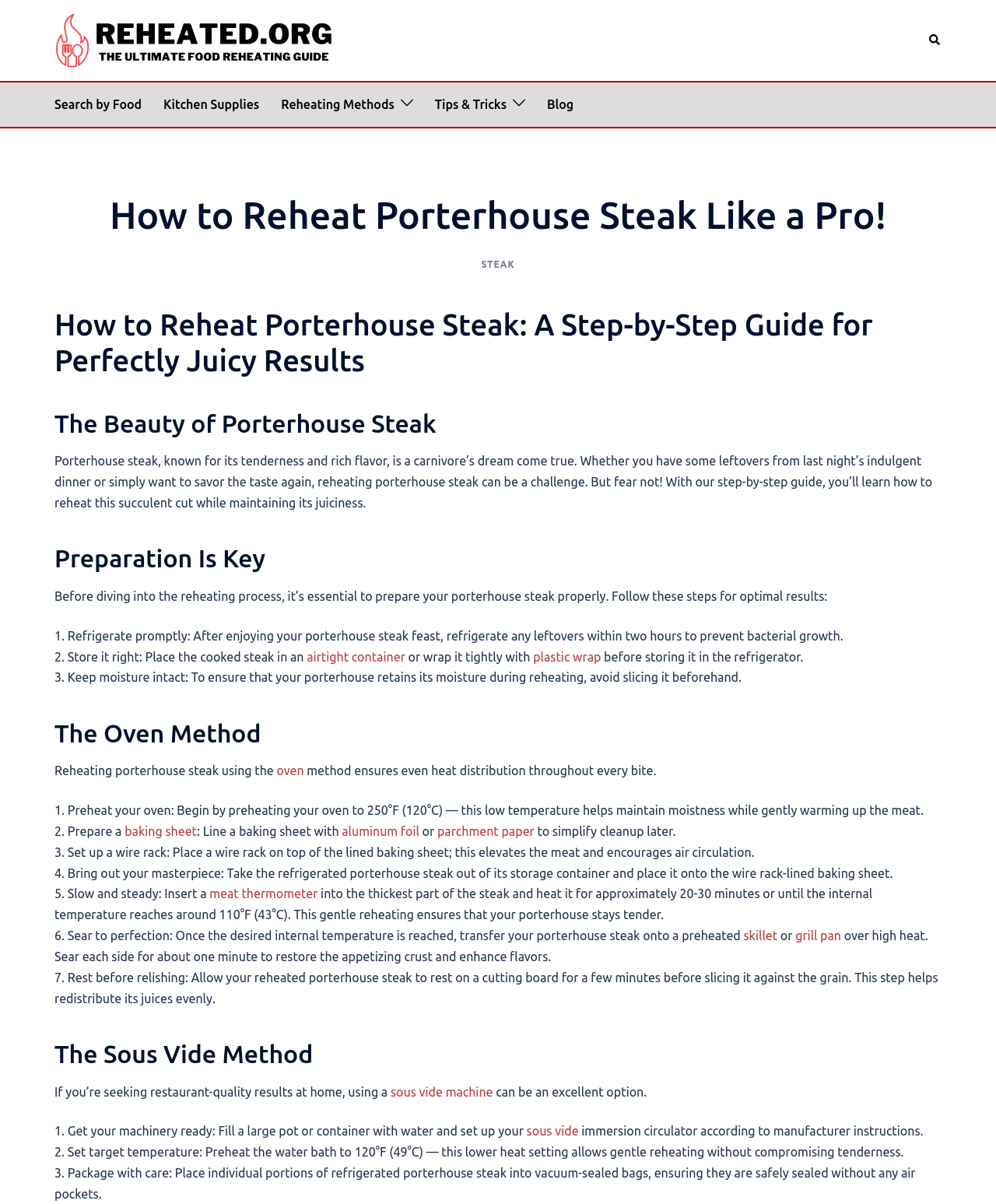What is the recommended tool to check the internal temperature of the steak?
Look at the webpage screenshot and answer the question with a detailed explanation.

The webpage recommends using a meat thermometer to check the internal temperature of the steak when reheating it using the oven method. This is mentioned in step 5 of the oven method instructions, where it says 'Insert a meat thermometer into the thickest part of the steak and heat it for approximately 20-30 minutes or until the internal temperature reaches around 110°F (43°C)'.